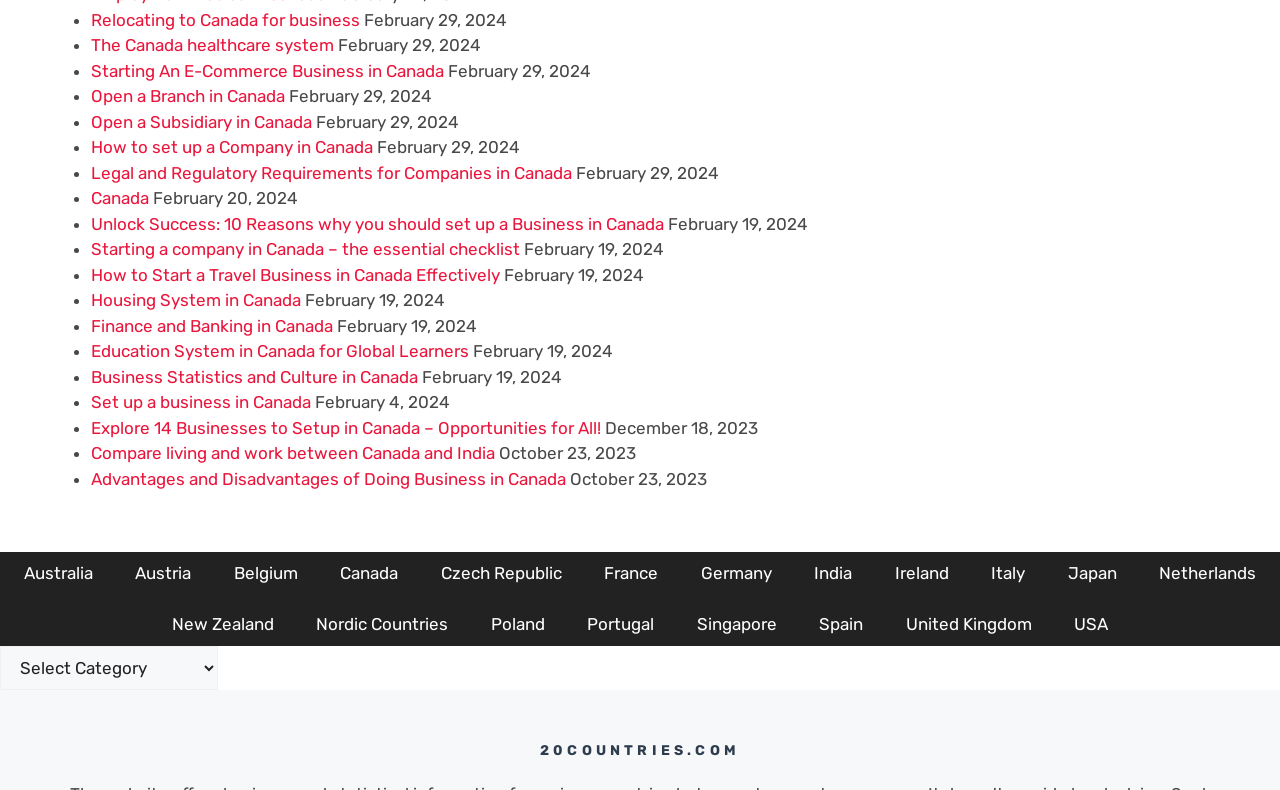Answer this question in one word or a short phrase: What is the name of the website?

20COUNTRIES.COM